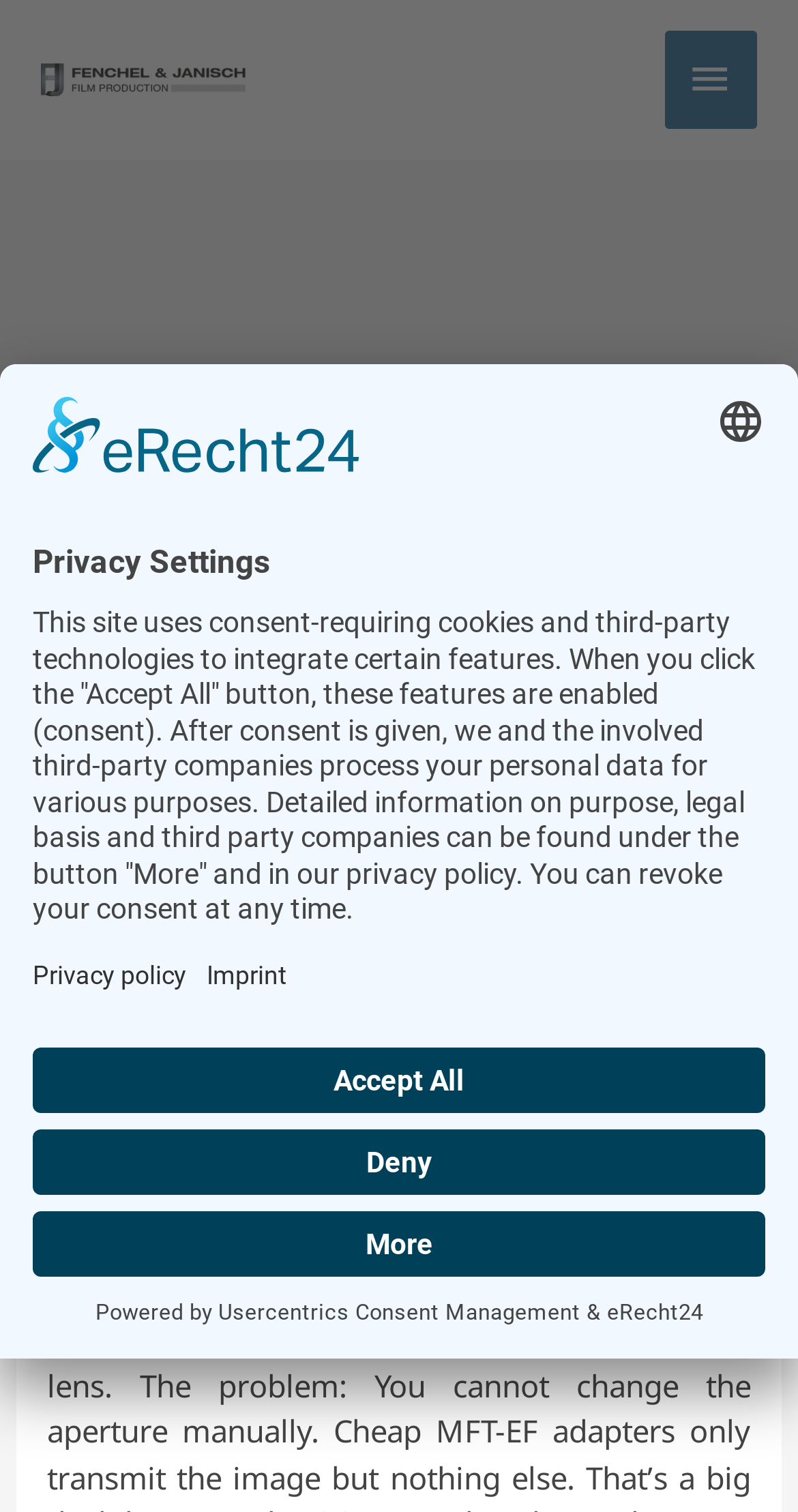Calculate the bounding box coordinates for the UI element based on the following description: "Privacy policy". Ensure the coordinates are four float numbers between 0 and 1, i.e., [left, top, right, bottom].

[0.041, 0.63, 0.233, 0.654]